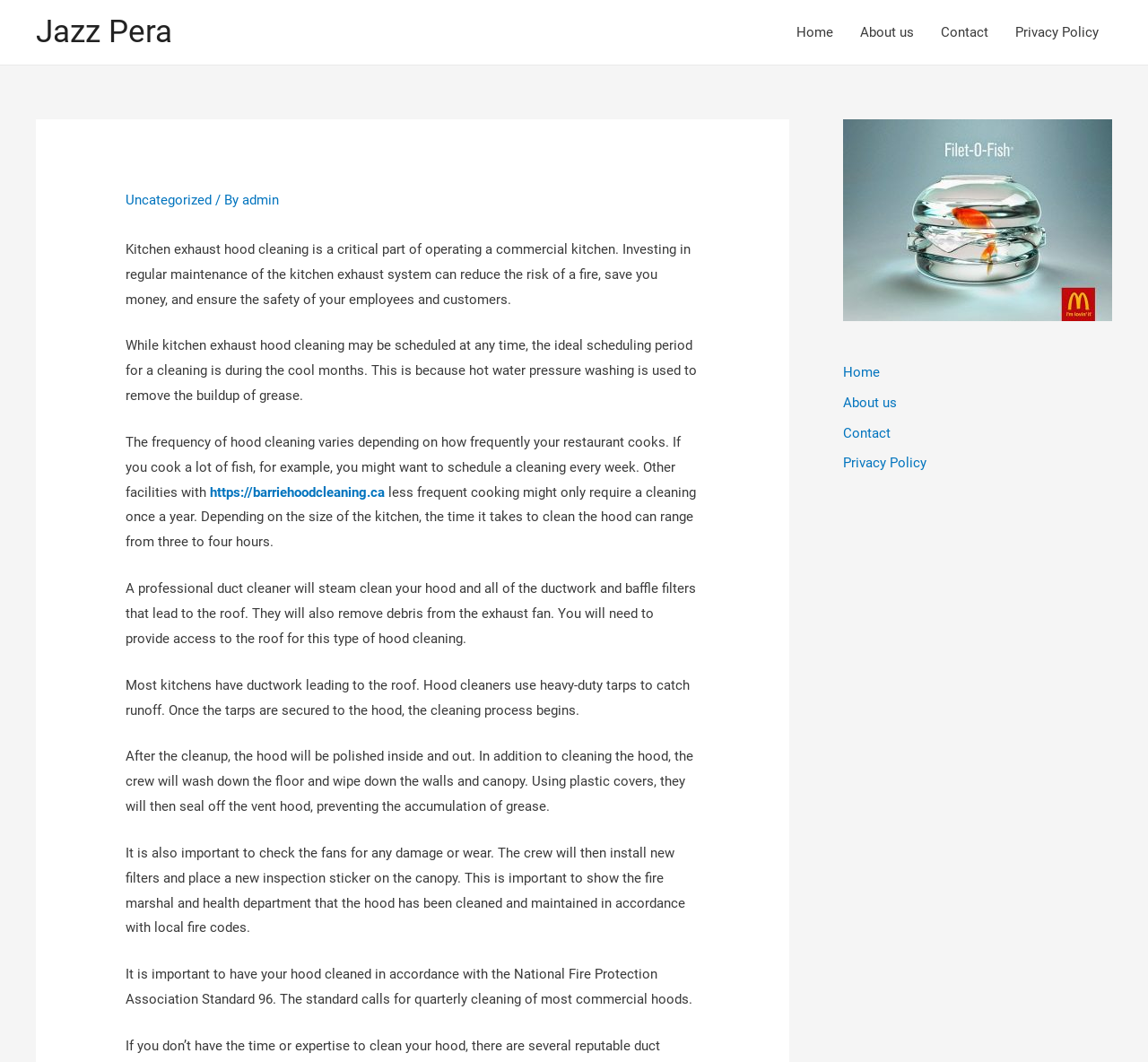From the webpage screenshot, predict the bounding box of the UI element that matches this description: "admin".

[0.211, 0.181, 0.243, 0.196]